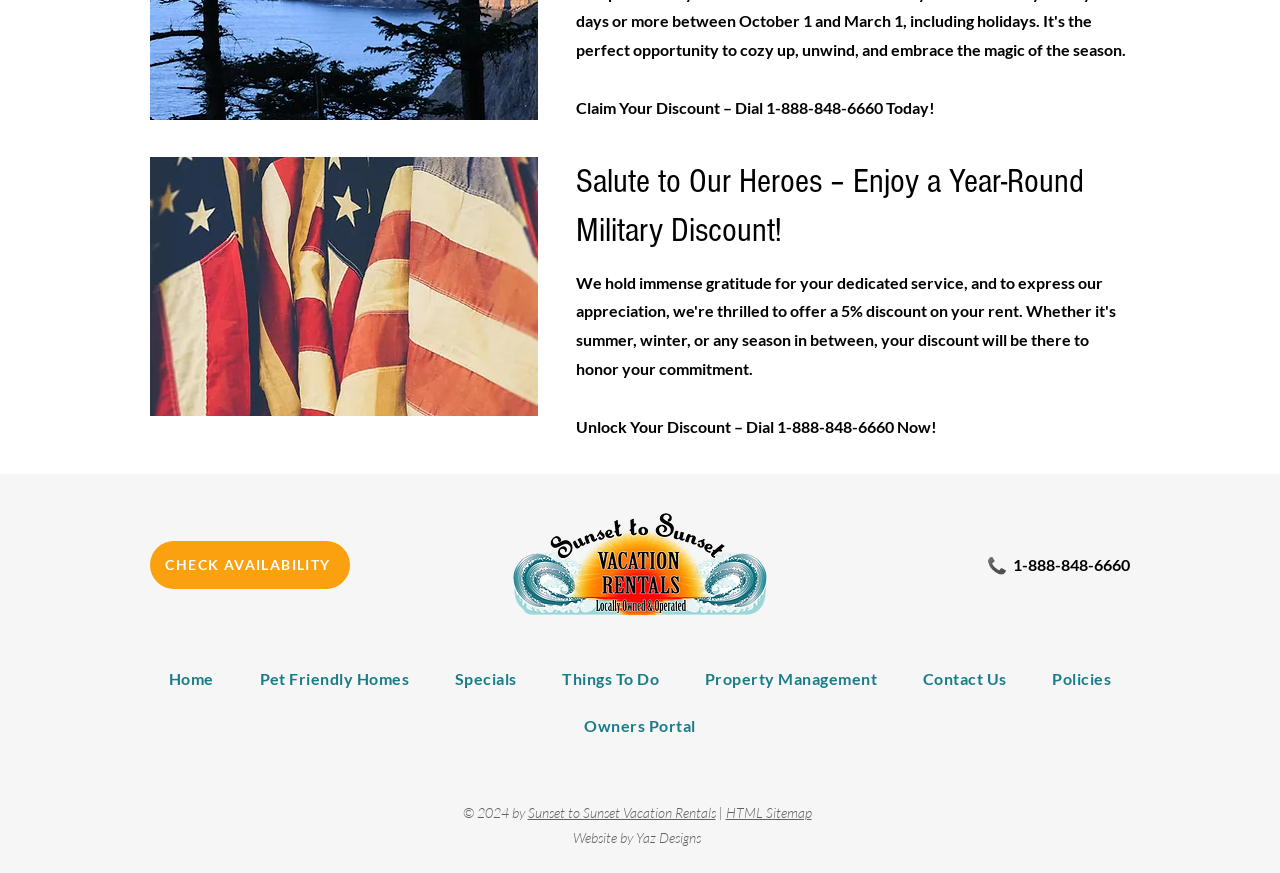What is the name of the logo in the bottom left corner?
Could you please answer the question thoroughly and with as much detail as possible?

I found the logo by looking at the generic element with the bounding box coordinates [0.4, 0.585, 0.6, 0.709]. This element has a link with the text 'Sunset to Sunset Logo', which suggests that it is the name of the logo.